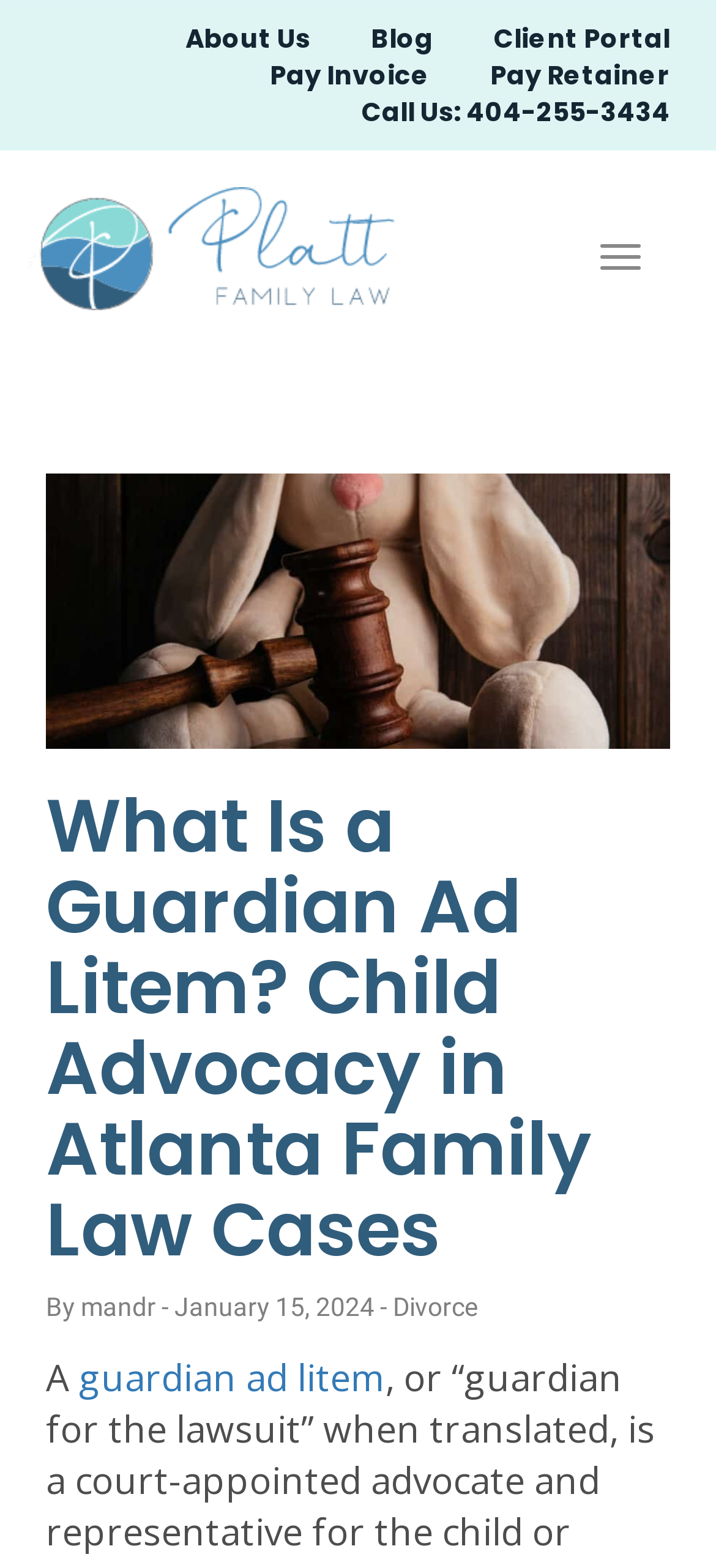Carefully examine the image and provide an in-depth answer to the question: What is the date mentioned in the article?

I found the StaticText element with bounding box coordinates [0.244, 0.824, 0.523, 0.843] and text 'January 15, 2024' which represents the date mentioned in the article.